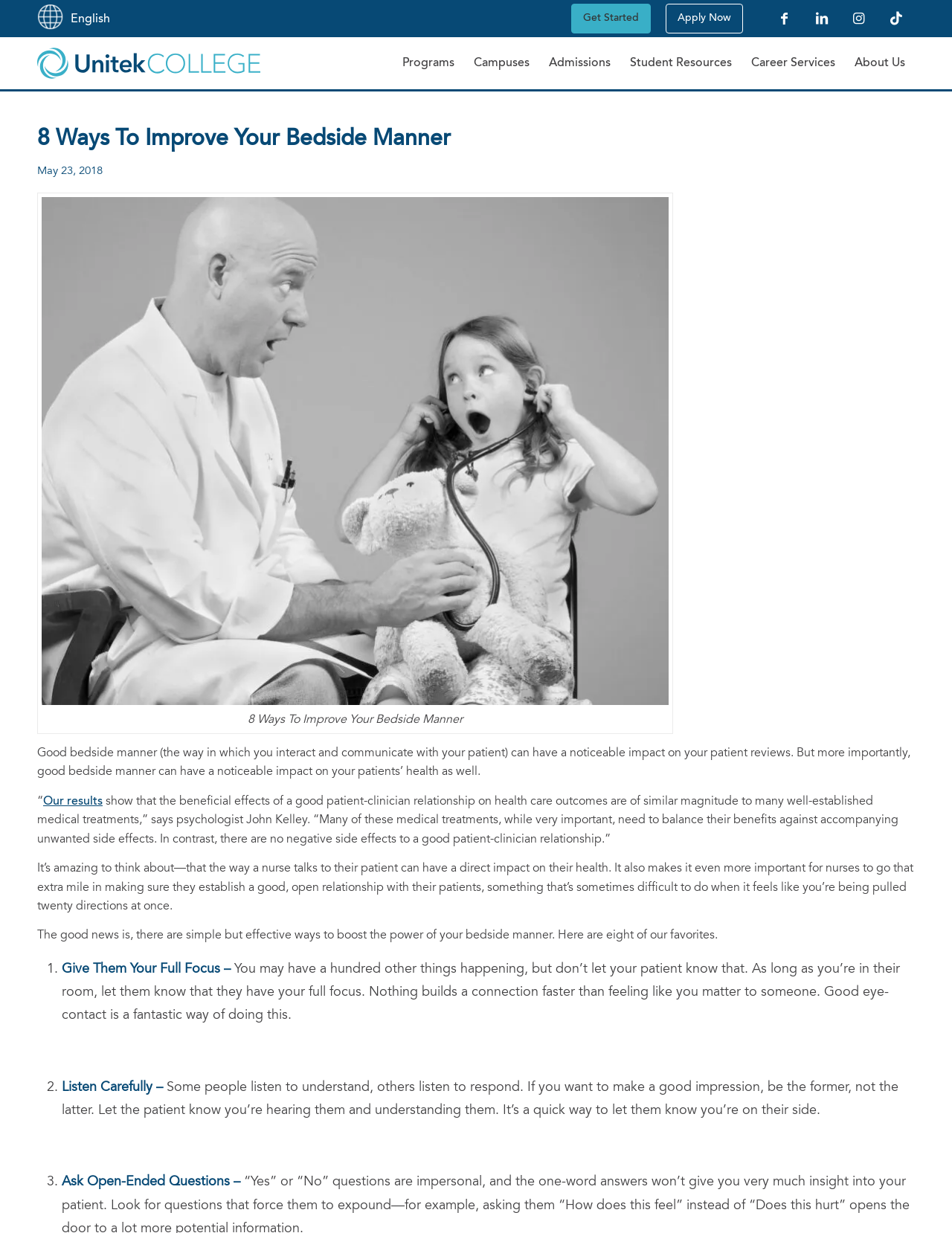Determine the bounding box coordinates of the section to be clicked to follow the instruction: "Read more about Unitek College". The coordinates should be given as four float numbers between 0 and 1, formatted as [left, top, right, bottom].

[0.039, 0.03, 0.273, 0.072]